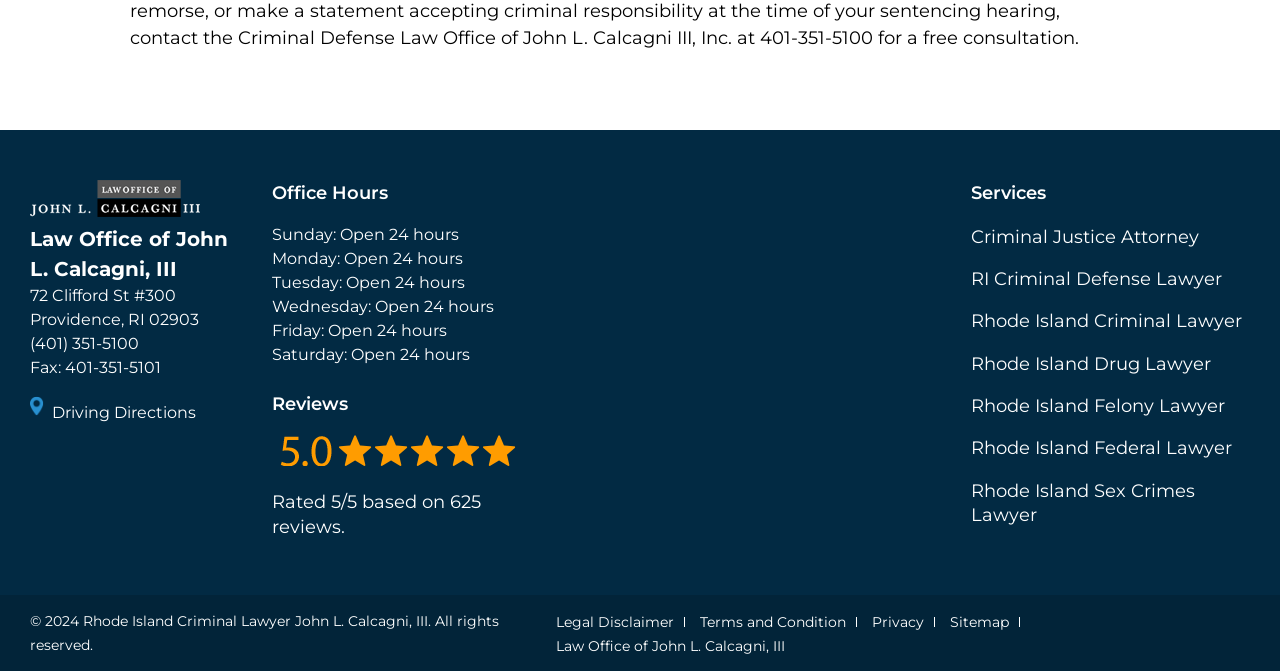What is the rating of the law office based on reviews?
Provide a detailed and extensive answer to the question.

The rating can be found in the section with the heading 'Reviews'. It is a static text element that says 'Rated 5/5 based on 625 reviews'.